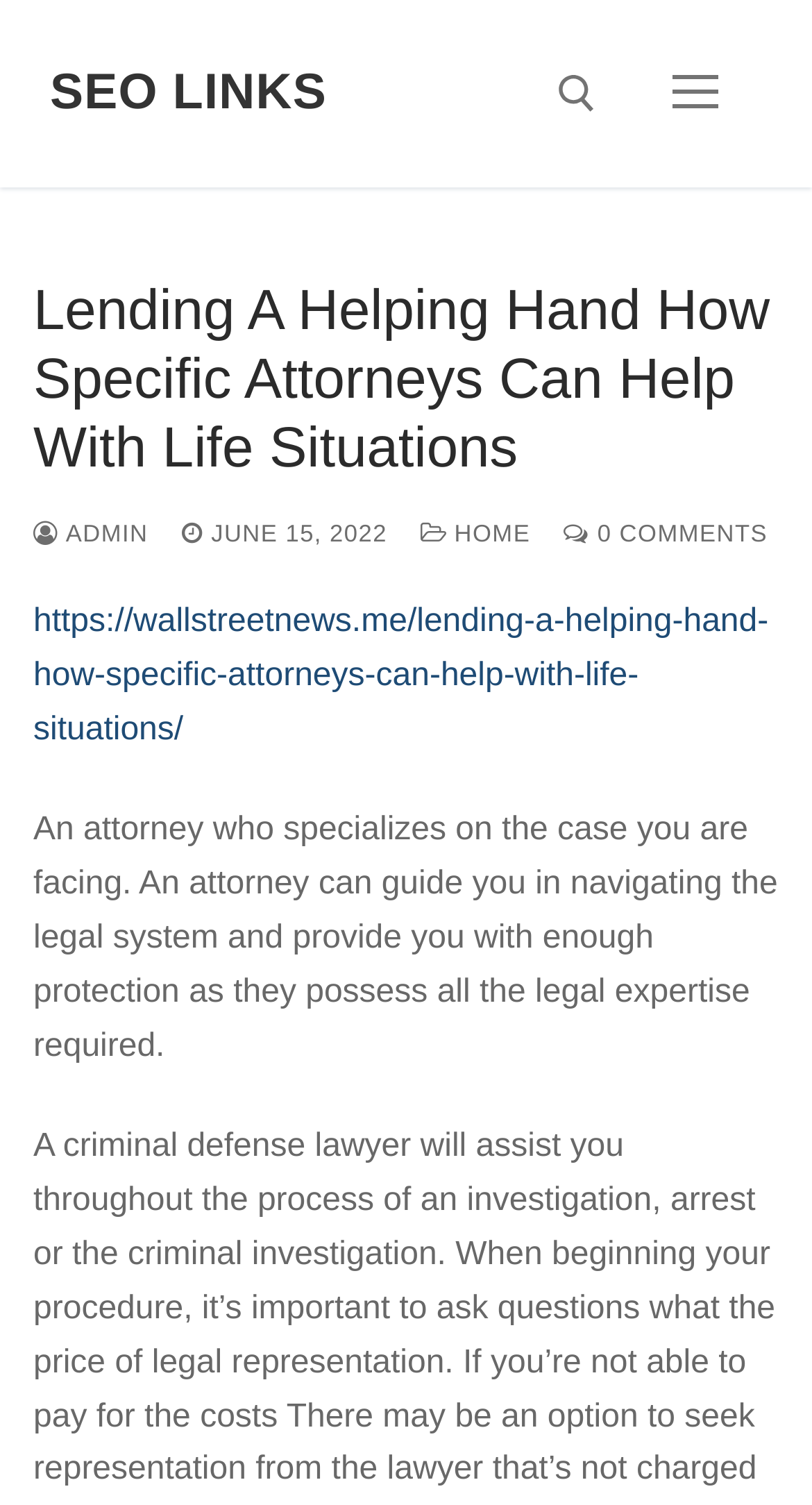Can you find the bounding box coordinates for the element to click on to achieve the instruction: "Go to 'Fast Food Web Design: Crucial Education In Conversion Tactics'"?

None